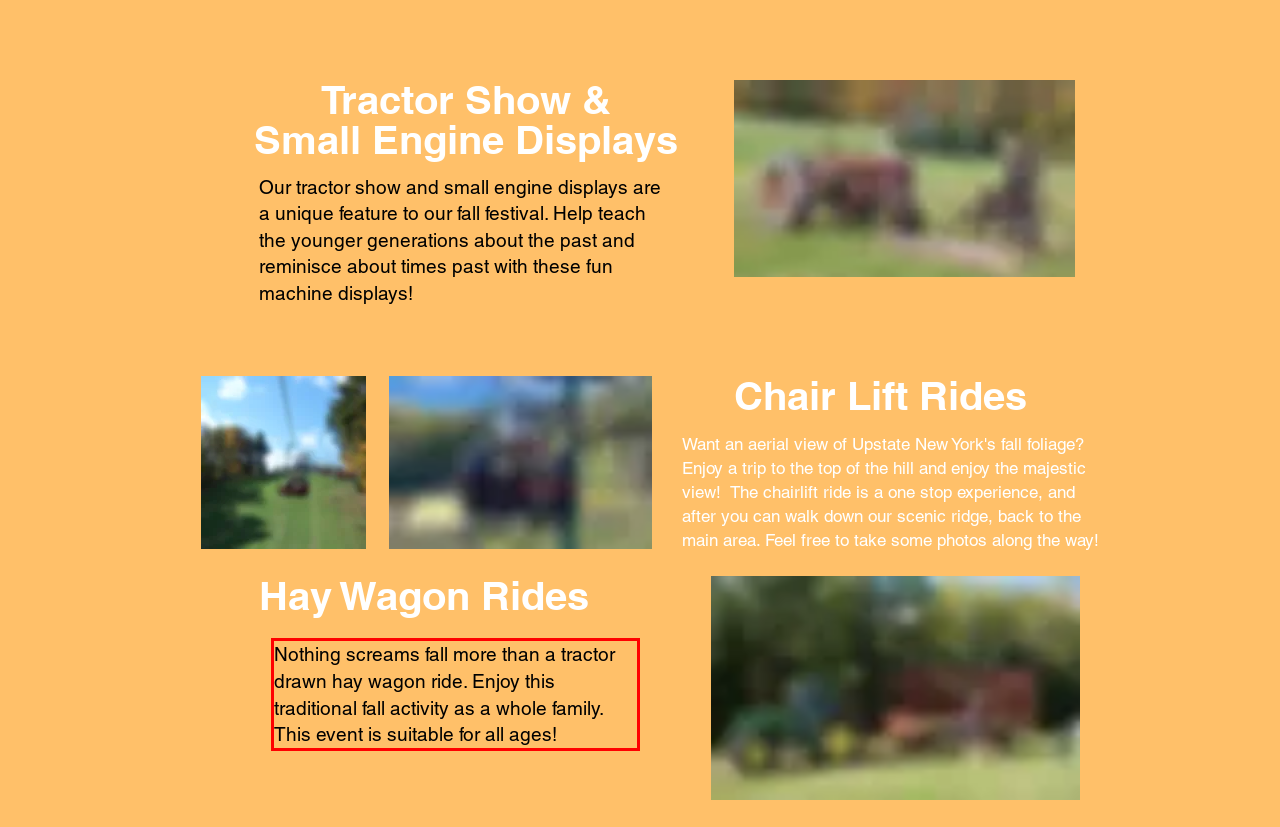You are given a screenshot showing a webpage with a red bounding box. Perform OCR to capture the text within the red bounding box.

Nothing screams fall more than a tractor drawn hay wagon ride. Enjoy this traditional fall activity as a whole family. This event is suitable for all ages!